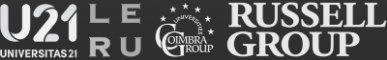Based on the image, please respond to the question with as much detail as possible:
What do the logos in the image represent?

The caption explains that the logos represent a consortium of research-intensive universities, showcasing collaboration, academic excellence, and commitment to higher education, and each logo signifies a collective of universities that prioritize research and development.